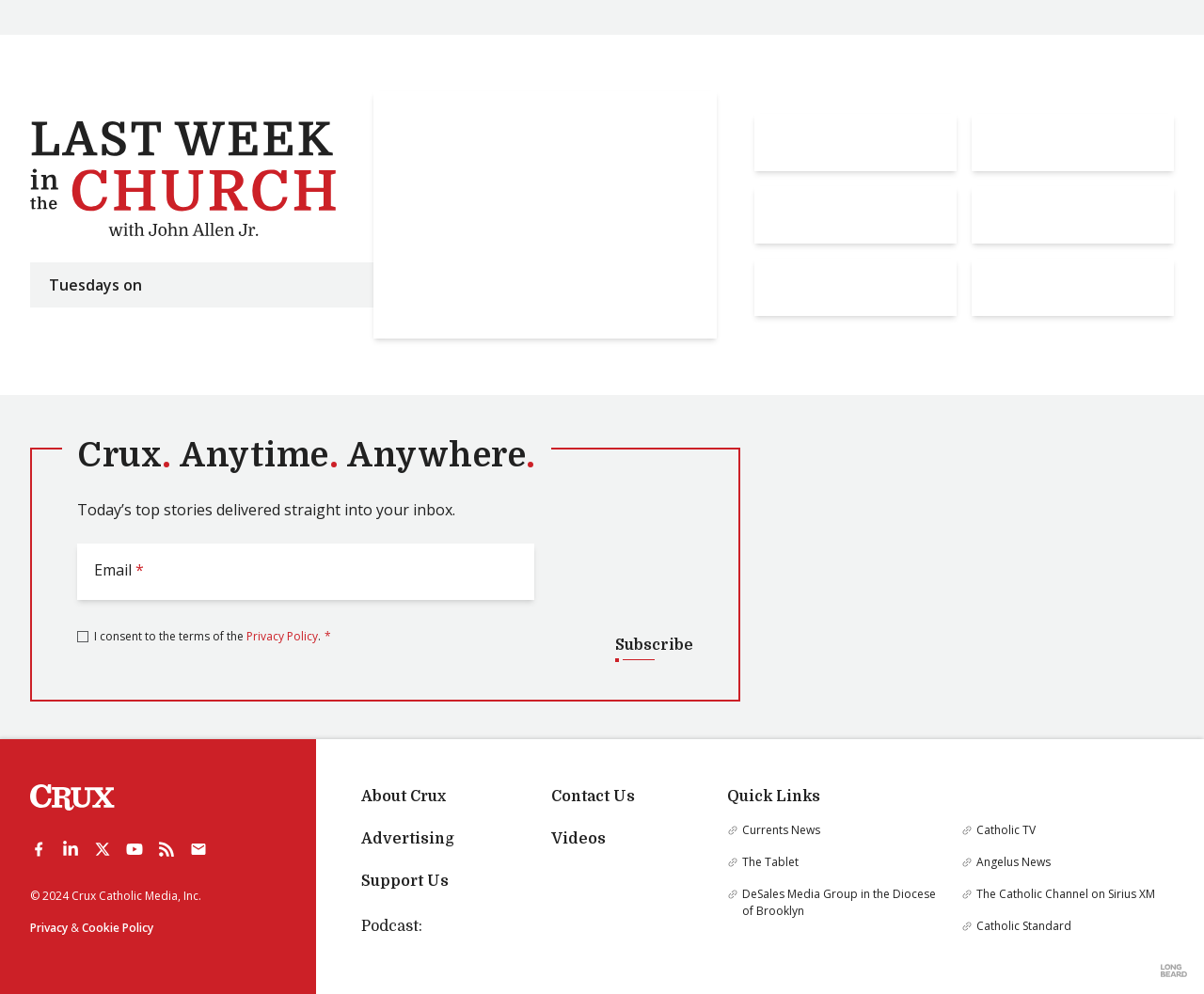Provide a brief response in the form of a single word or phrase:
What is the purpose of the textbox?

Enter email